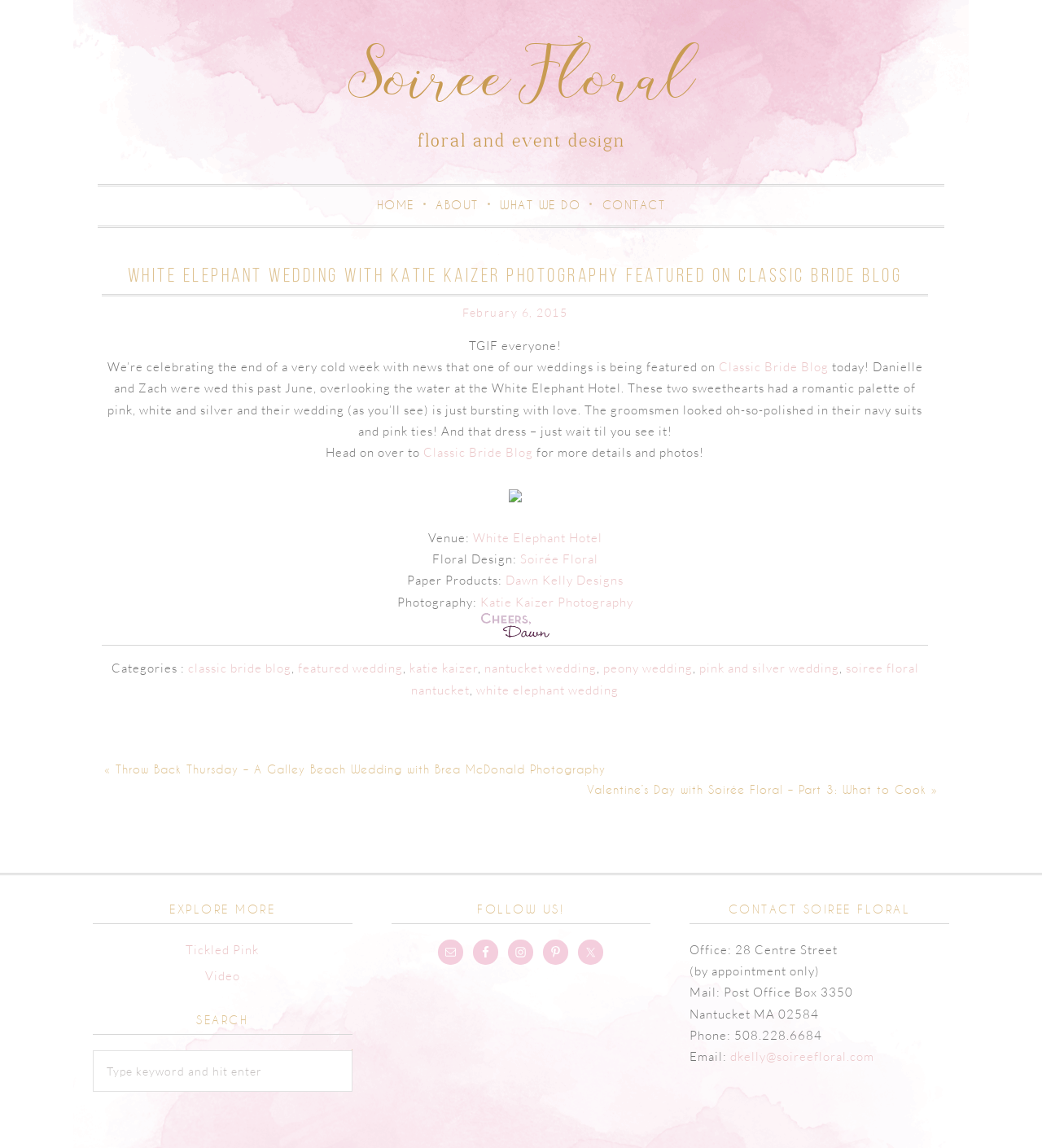Find the bounding box coordinates of the clickable region needed to perform the following instruction: "View the 'White Elephant Wedding' article". The coordinates should be provided as four float numbers between 0 and 1, i.e., [left, top, right, bottom].

[0.094, 0.218, 0.906, 0.644]